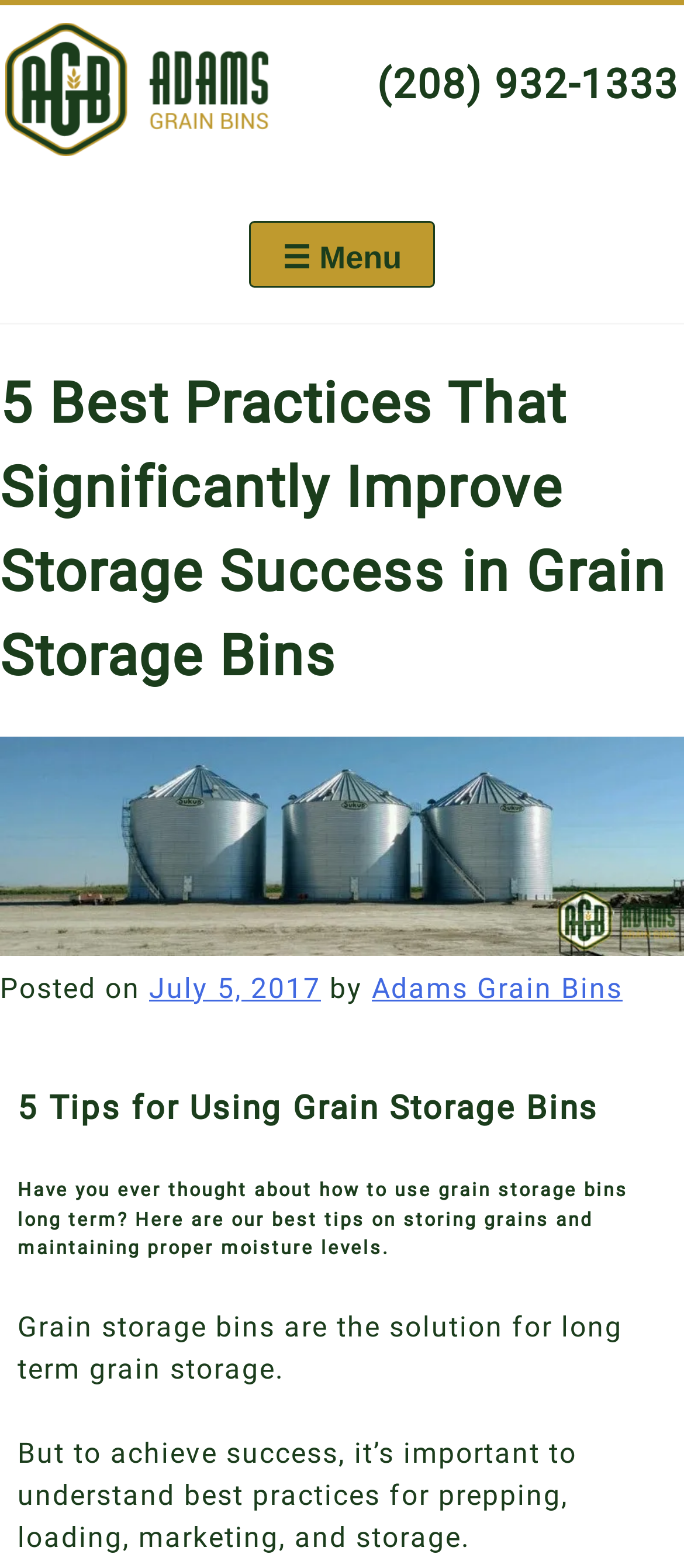How many best practices are mentioned for grain storage bins?
Based on the visual details in the image, please answer the question thoroughly.

I found the number of best practices by looking at the main heading, which says '5 Best Practices That Significantly Improve Storage Success in Grain Storage Bins'.